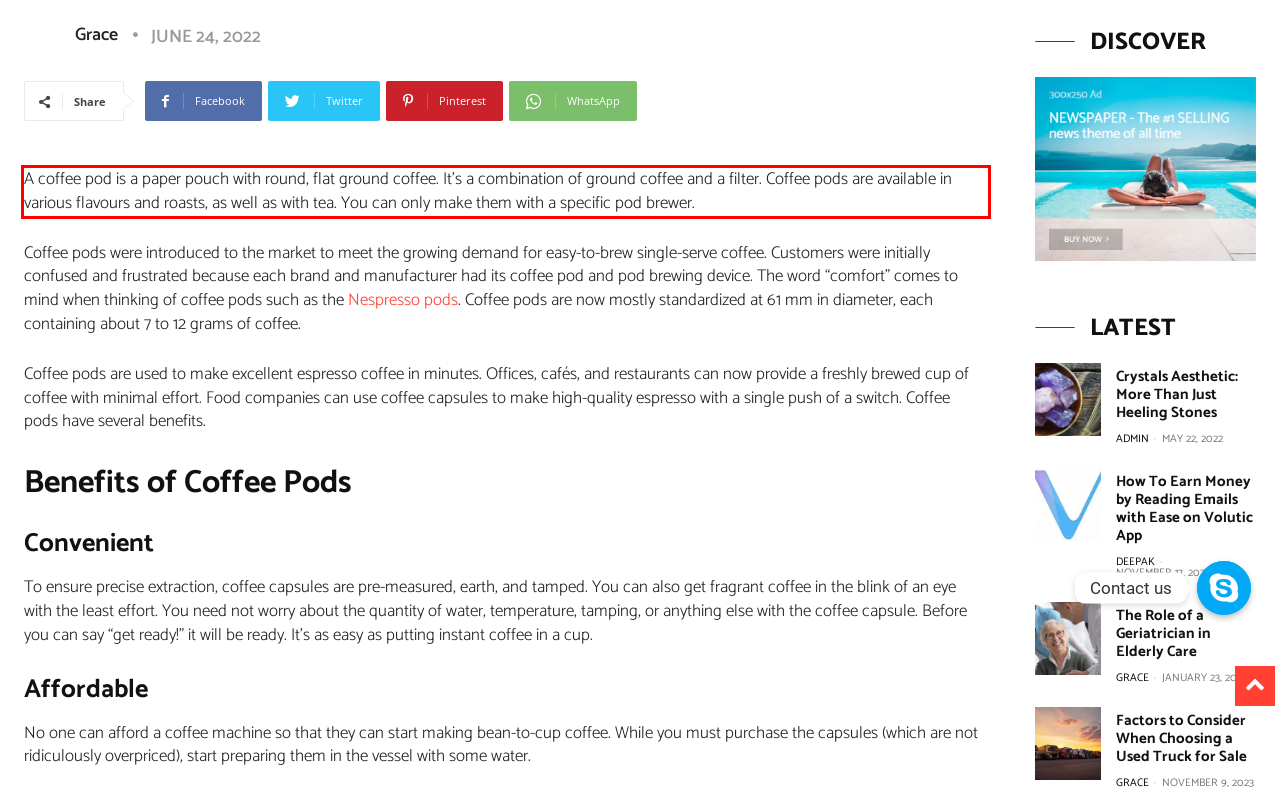From the screenshot of the webpage, locate the red bounding box and extract the text contained within that area.

A coffee pod is a paper pouch with round, flat ground coffee. It’s a combination of ground coffee and a filter. Coffee pods are available in various flavours and roasts, as well as with tea. You can only make them with a specific pod brewer.